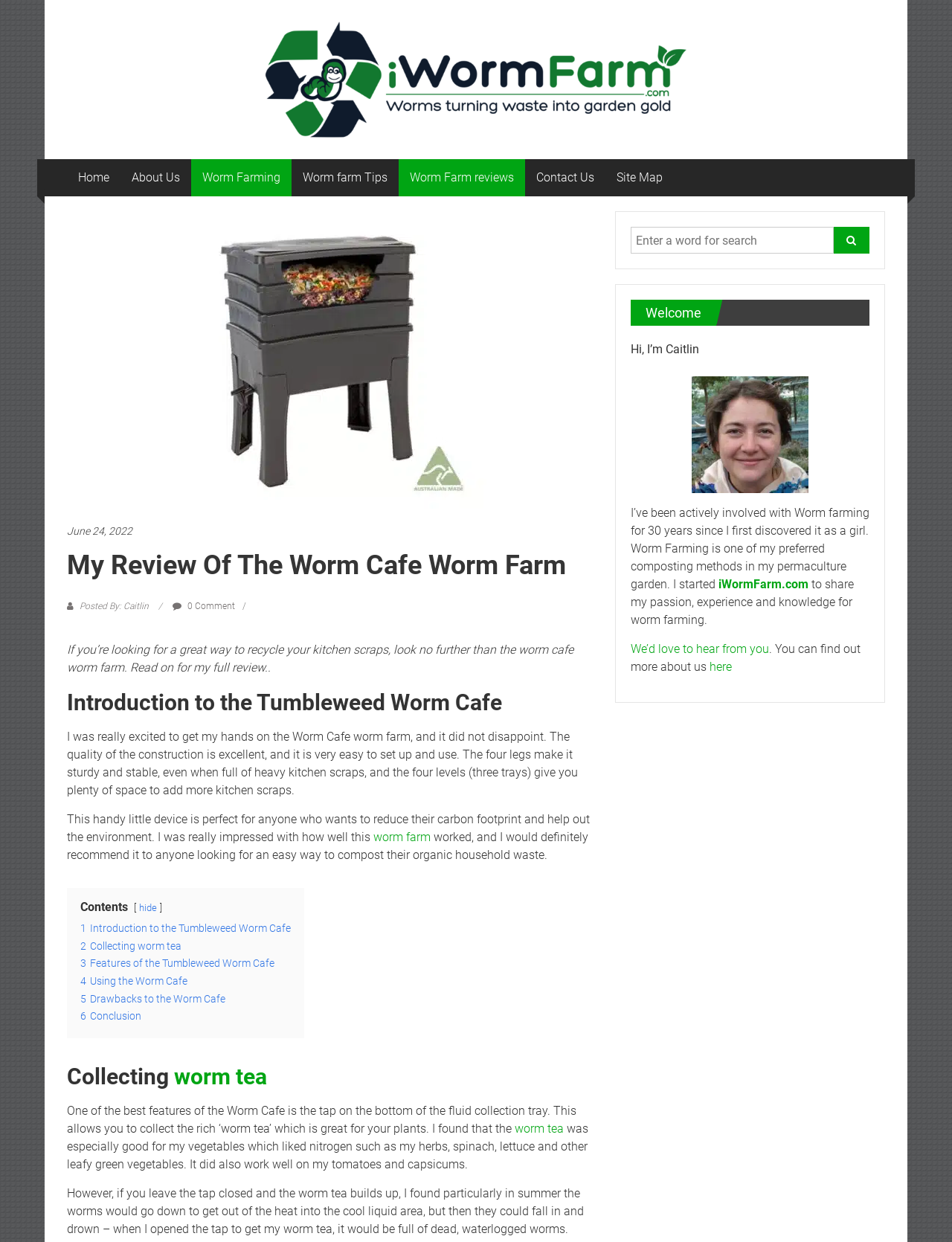Find the bounding box coordinates of the element you need to click on to perform this action: 'Click on 'What To Bring/Wear?''. The coordinates should be represented by four float values between 0 and 1, in the format [left, top, right, bottom].

None